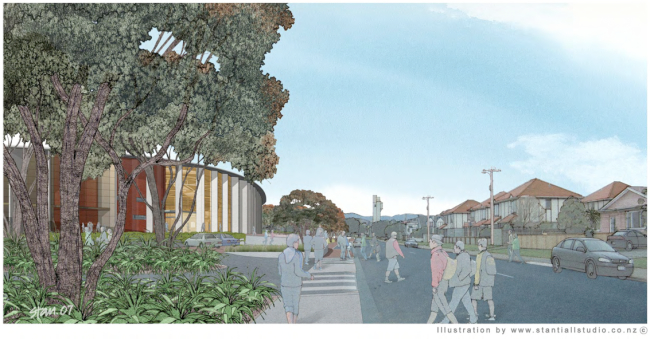Give a succinct answer to this question in a single word or phrase: 
What is the atmosphere of the streetscape?

Lively